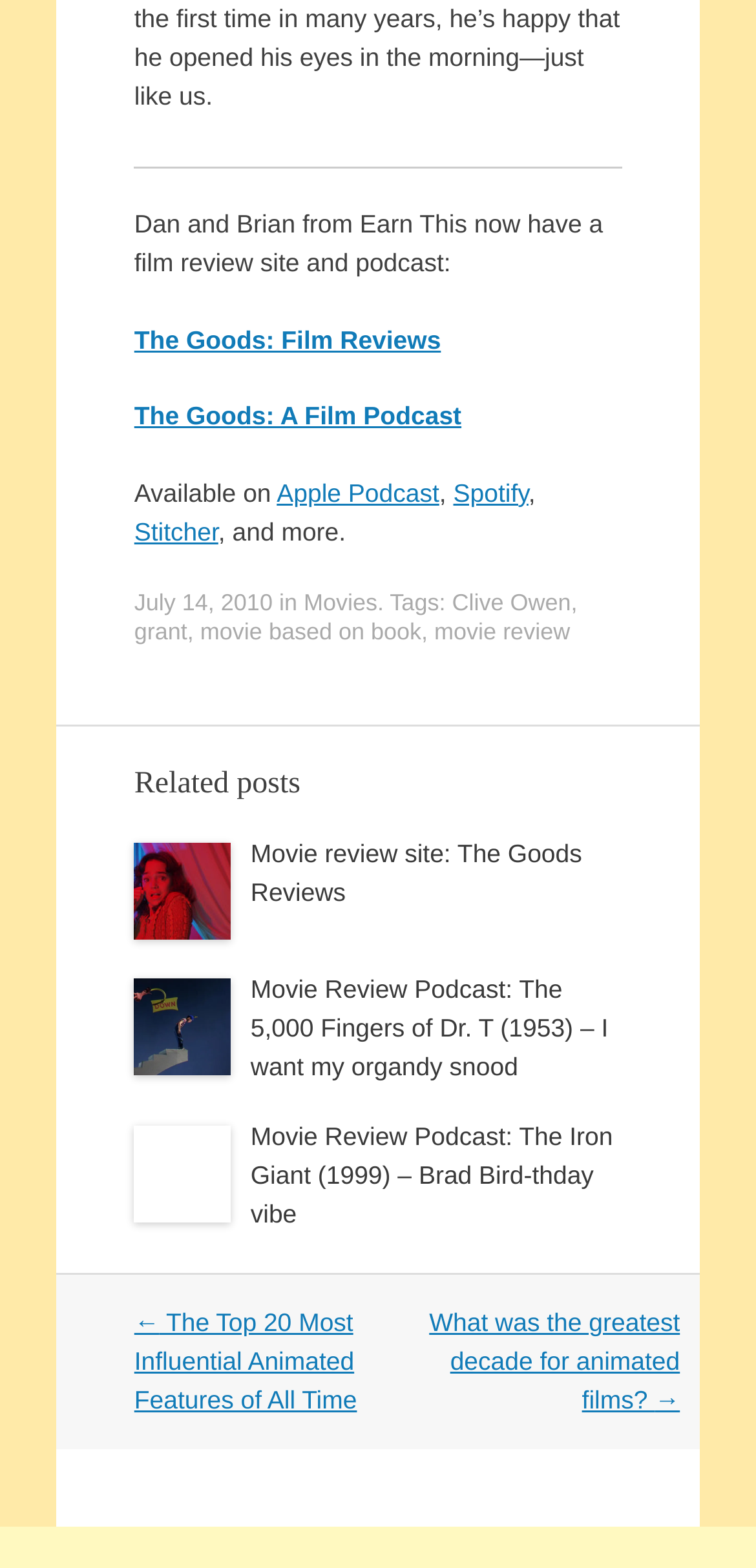Provide a one-word or one-phrase answer to the question:
How many related posts are shown on the webpage?

3